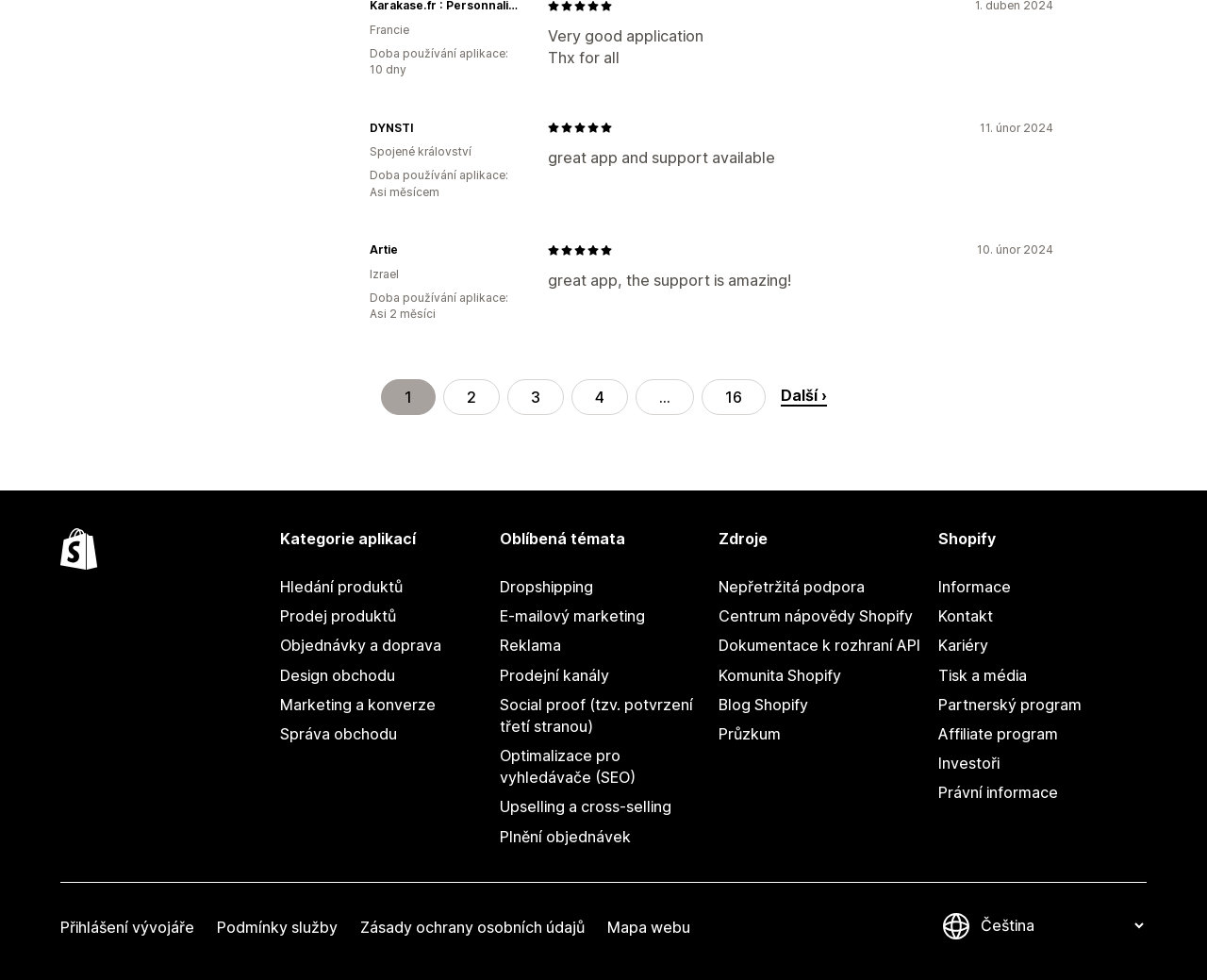Please find the bounding box coordinates of the element that you should click to achieve the following instruction: "Select the 'DYNSTI' option". The coordinates should be presented as four float numbers between 0 and 1: [left, top, right, bottom].

[0.306, 0.122, 0.429, 0.139]